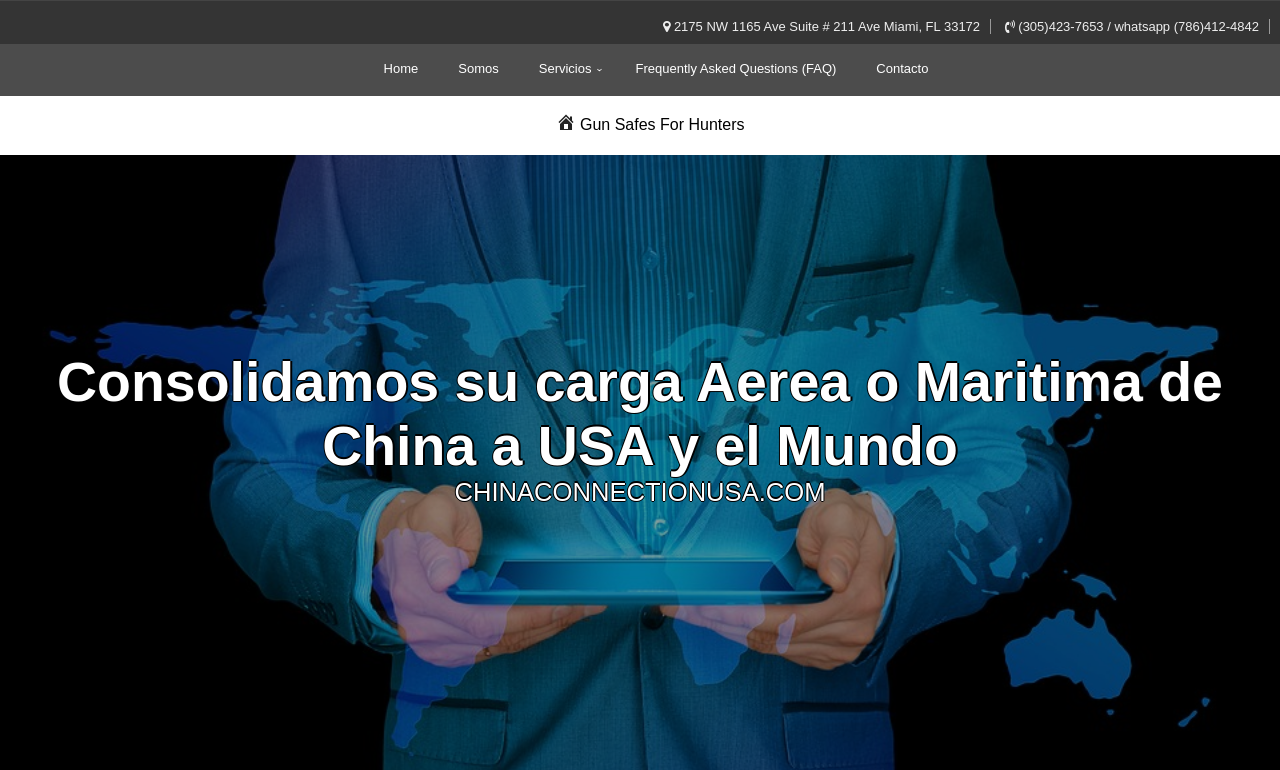Please determine the bounding box of the UI element that matches this description: Frequently Asked Questions (FAQ). The coordinates should be given as (top-left x, top-left y, bottom-right x, bottom-right y), with all values between 0 and 1.

[0.484, 0.062, 0.666, 0.117]